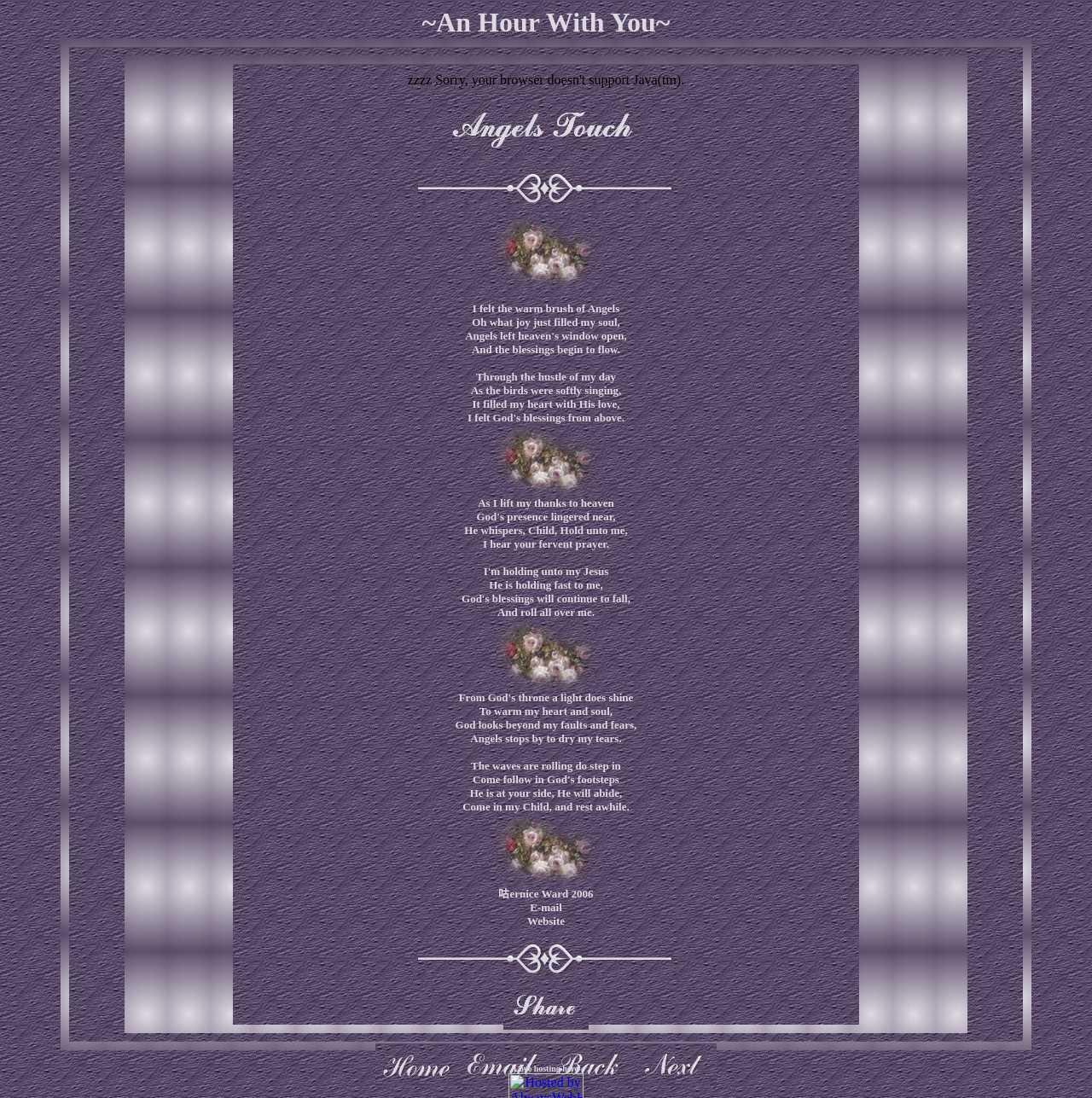Elaborate on the different components and information displayed on the webpage.

This webpage appears to be a personal or spiritual website, with a poetic and inspirational tone. At the top, there is a title "An Hour With You~*~Angels Touch~*~" in a prominent position. Below the title, there is a large table that occupies most of the page, containing a poem or spiritual text. The text is divided into several sections, with each section having a similar layout and design.

The poem or spiritual text is the main focus of the page, and it describes a personal experience of feeling the presence of angels and God's love. The text is written in a lyrical and expressive style, with phrases such as "I felt the warm brush of Angels", "Oh what joy just filled my soul", and "God looks beyond my faults and fears". The text also includes some biblical references and themes.

Throughout the poem, there are several images scattered throughout, which appear to be decorative or inspirational in nature. These images are relatively small and do not seem to be the main focus of the page.

At the bottom of the page, there is a section with links to the author's email and website, as well as a copyright notice "咕ernice Ward 2006". There are also several other links and images at the very bottom of the page, which may be related to the website's hosting or design.

Overall, the webpage has a peaceful and contemplative atmosphere, and appears to be a personal expression of spirituality and faith.